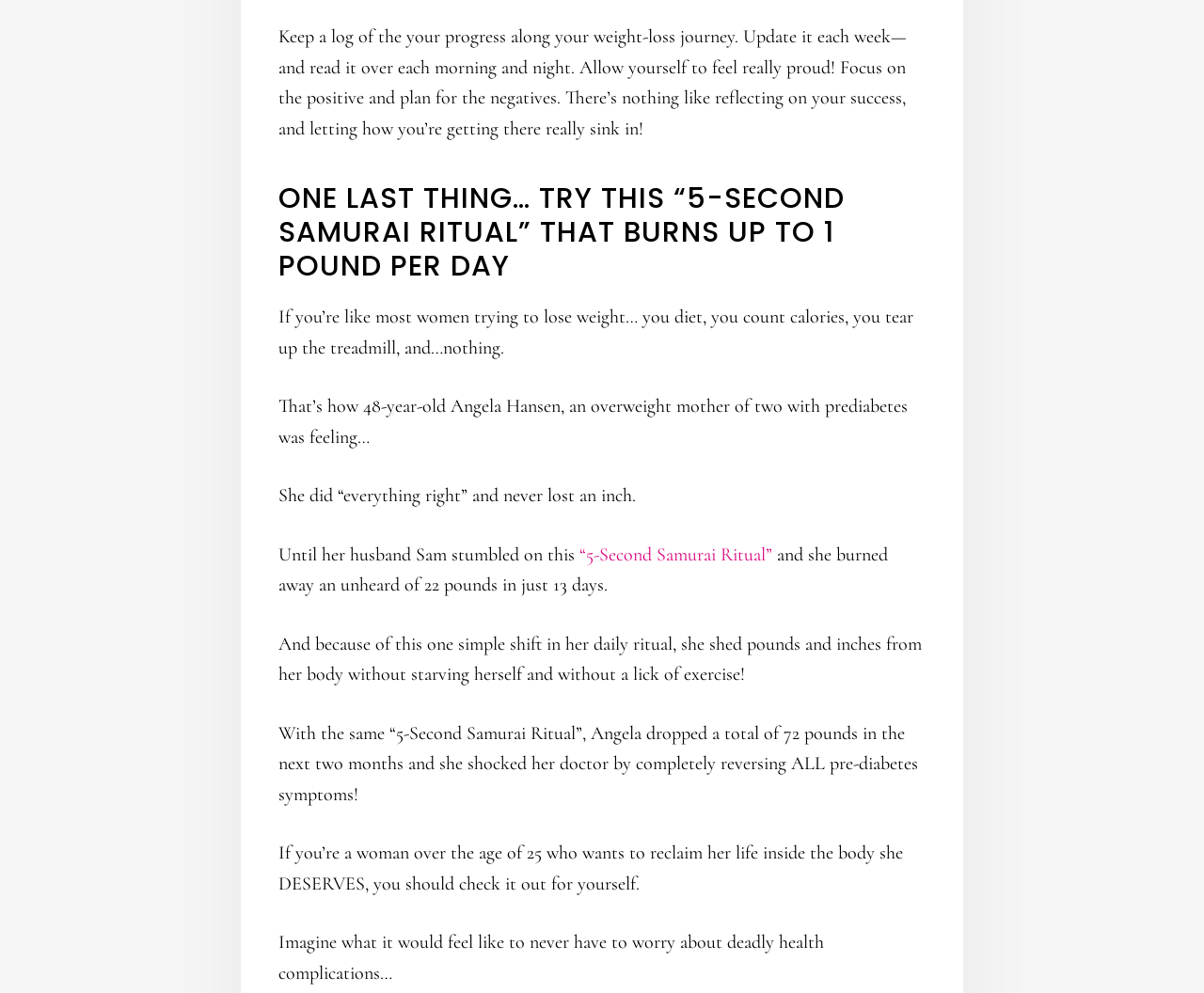What is the age range of women targeted by this weight loss method?
Answer the question with as much detail as possible.

The webpage specifically targets women over the age of 25 who want to reclaim their lives and achieve weight loss, suggesting that this method is suitable for women in this age range.